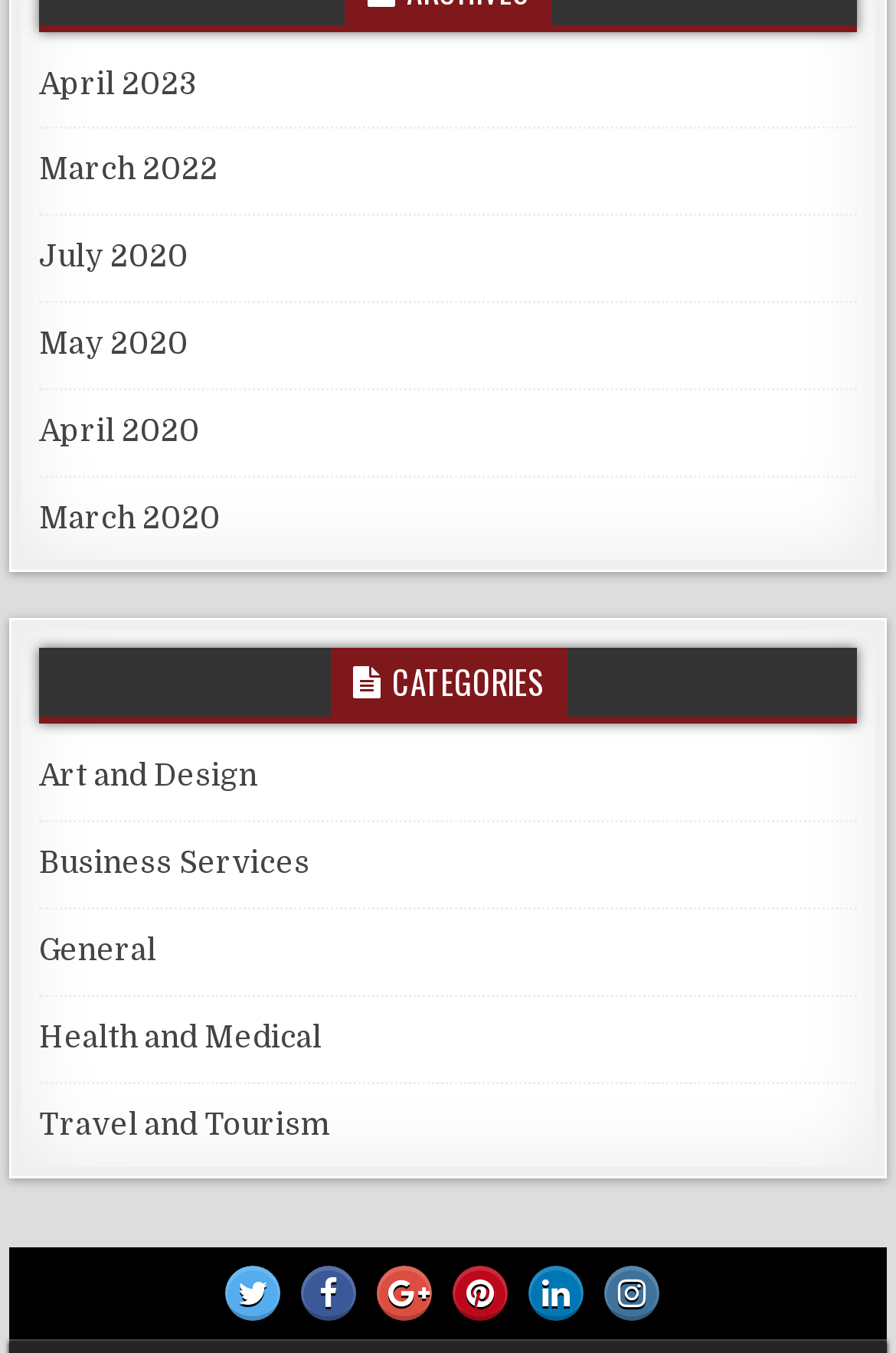Please find the bounding box coordinates (top-left x, top-left y, bottom-right x, bottom-right y) in the screenshot for the UI element described as follows: Pinterest

[0.505, 0.936, 0.567, 0.977]